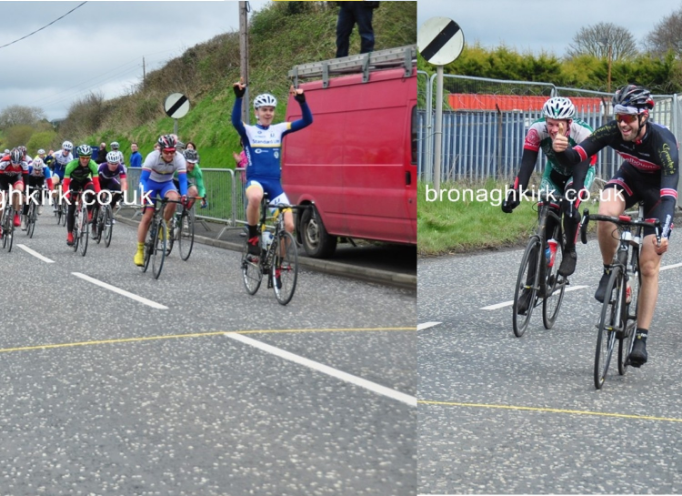What is the purpose of the fenced area in the backdrop?
Look at the screenshot and respond with a single word or phrase.

Marking the race route